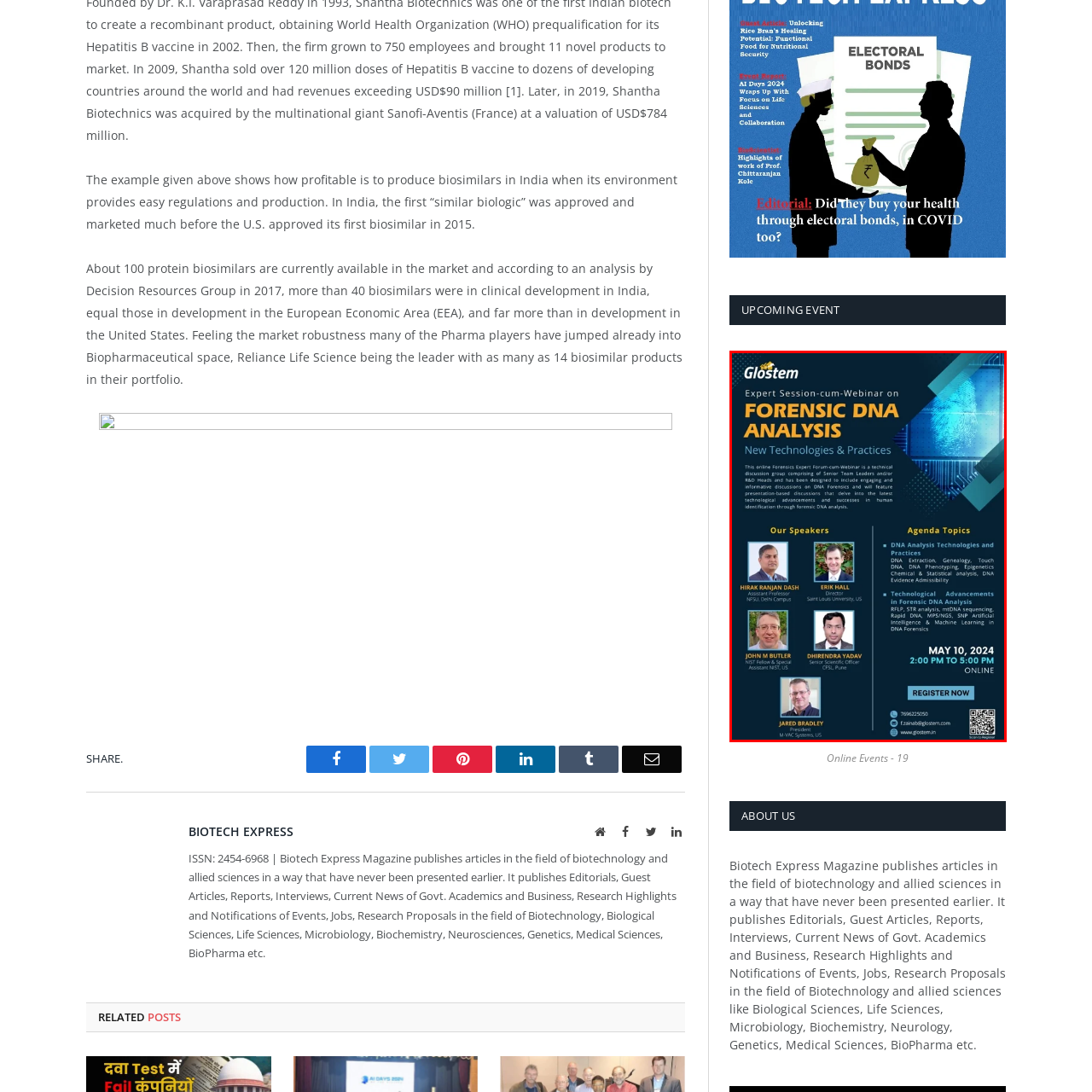Explain in detail what is depicted in the image enclosed by the red boundary.

This image promotes an upcoming online expert session and webinar titled "Forensic DNA Analysis," hosted by Glostem. The event features renowned speakers, including Hirak Ranjan Dash from NFSU, John M. Butler from the National Institute of Standards and Technology, and Erik Hall from St. Louis University. Participants will explore various topics related to DNA analysis technologies and practices, such as DNA extraction, genealogy, and advancements in forensic methodologies. The event is scheduled for May 10, 2024, from 2:00 PM to 5:00 PM, and prospective attendees can register online. The design reflects a professional tone, suitable for an audience interested in forensic science and technological advancements in DNA analysis.